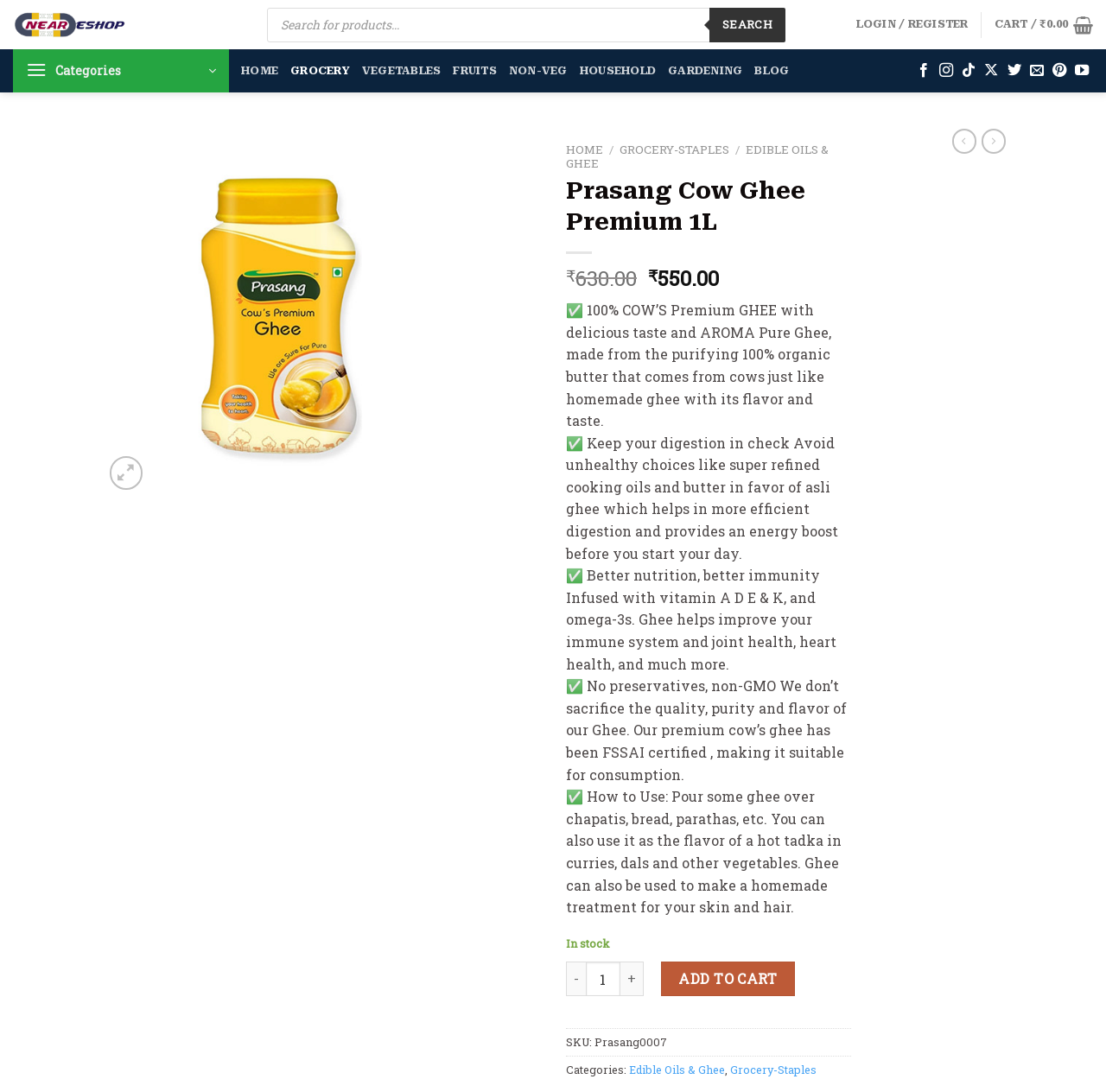How can I use this ghee?
Answer the question with a single word or phrase derived from the image.

For cooking and skin/hair treatment